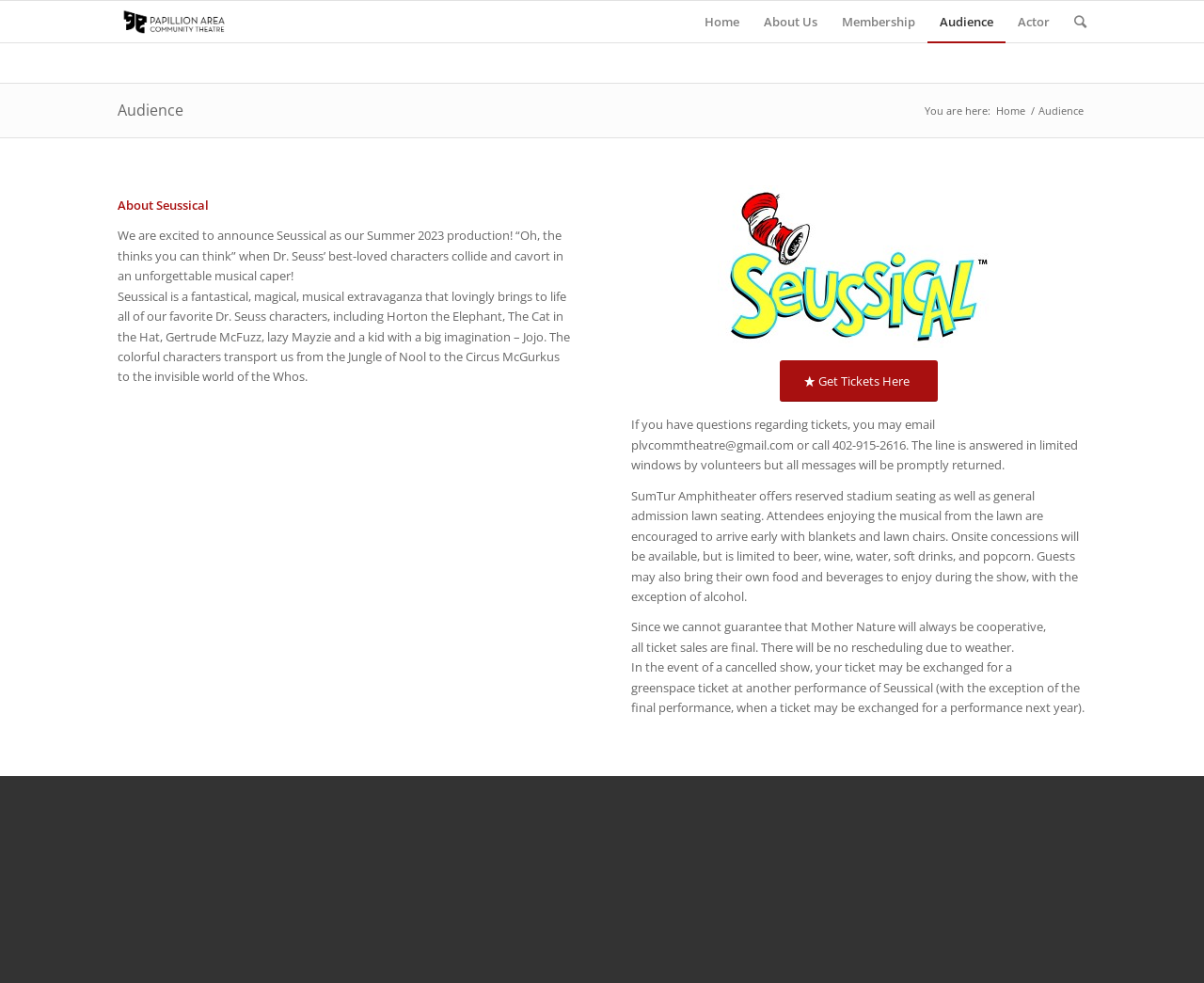From the webpage screenshot, identify the region described by Search. Provide the bounding box coordinates as (top-left x, top-left y, bottom-right x, bottom-right y), with each value being a floating point number between 0 and 1.

[0.882, 0.001, 0.902, 0.043]